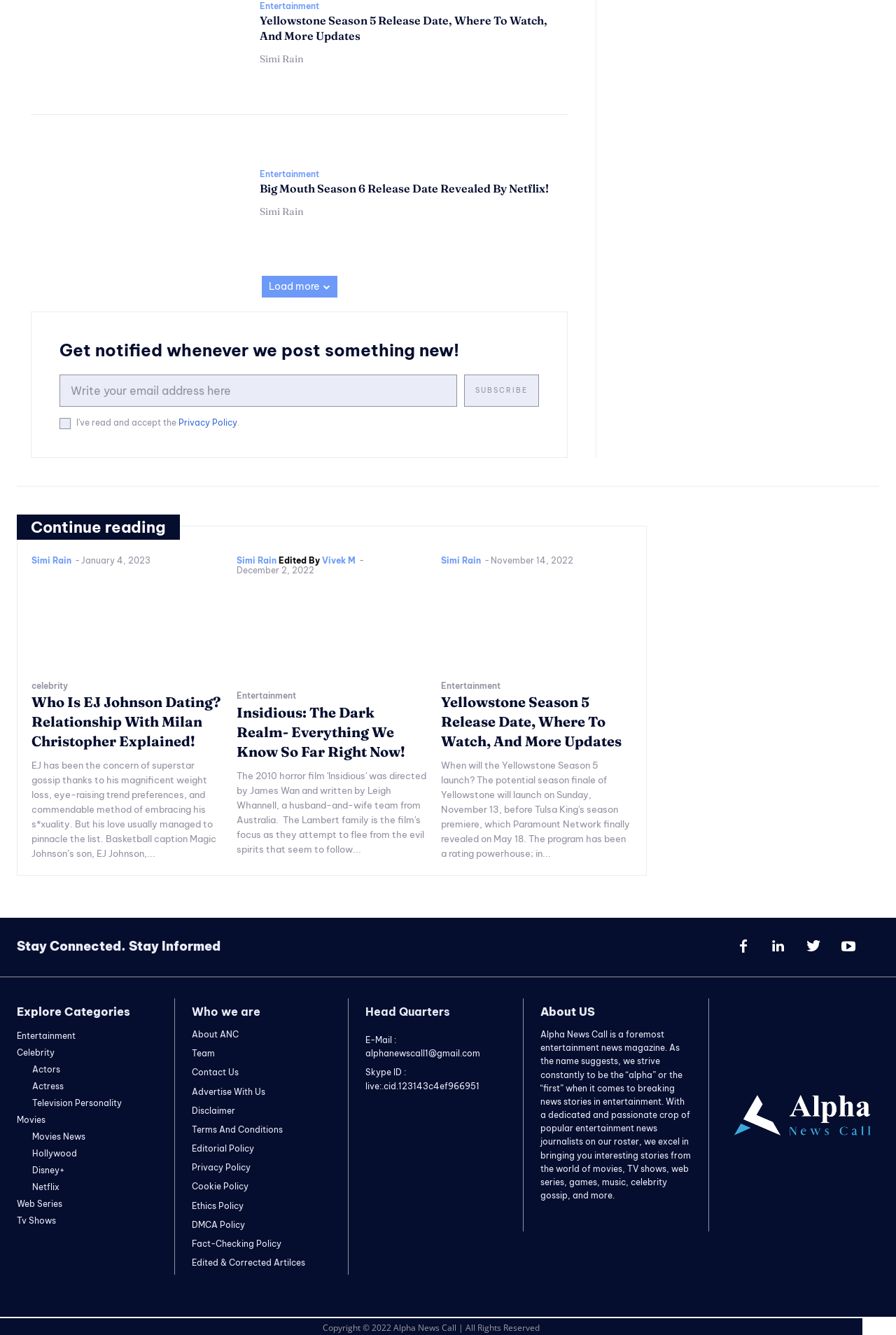Given the element description: "Edited & Corrected Artilces", predict the bounding box coordinates of this UI element. The coordinates must be four float numbers between 0 and 1, given as [left, top, right, bottom].

[0.214, 0.942, 0.341, 0.95]